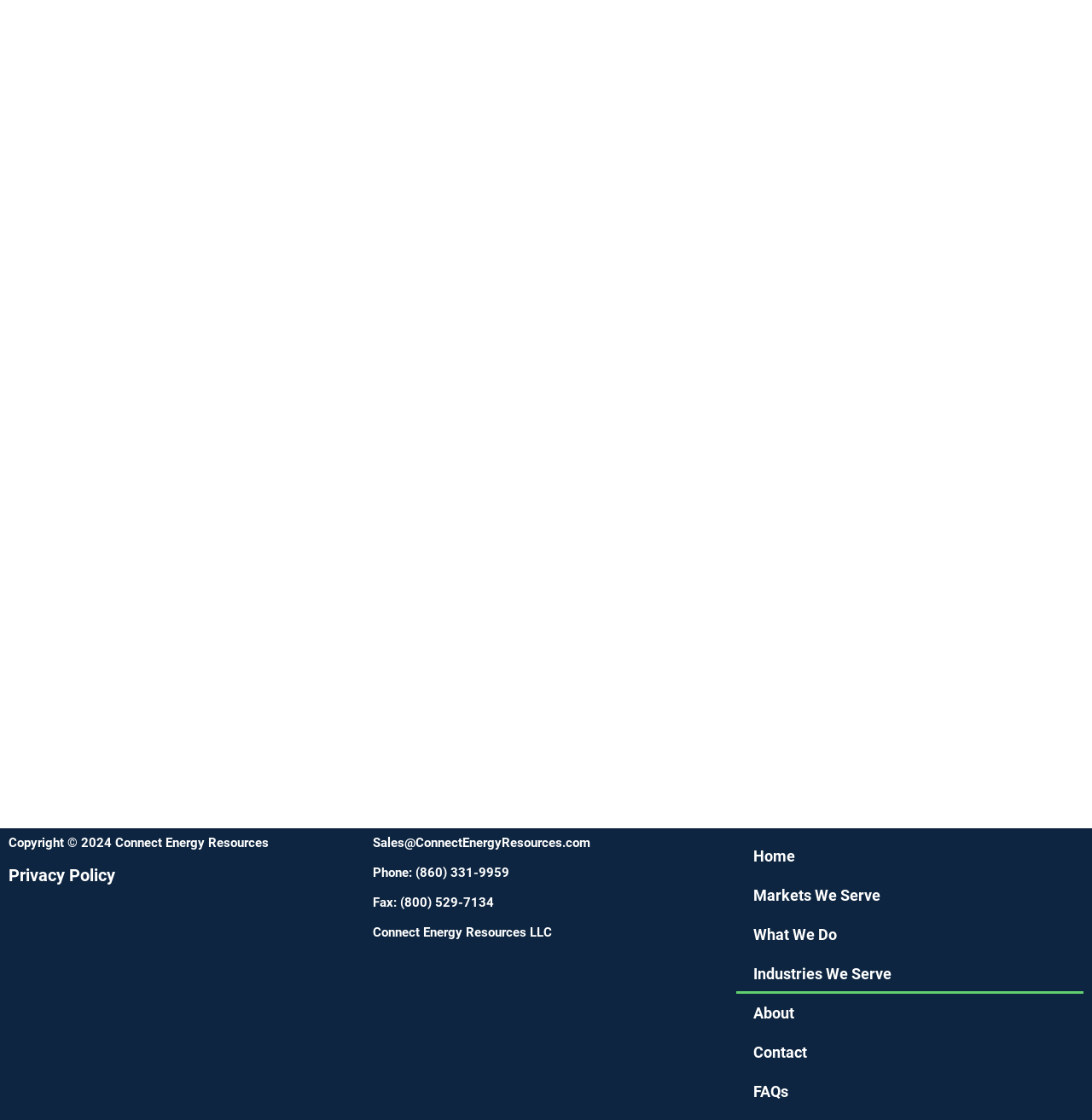What are the main sections of the website?
Provide an in-depth and detailed explanation in response to the question.

The main sections of the website can be inferred from the links at the top of the page, which include 'Home', 'Markets We Serve', 'What We Do', 'Industries We Serve', 'About', 'Contact', and 'FAQs'.